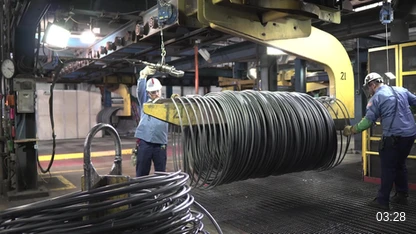Describe every aspect of the image in depth.

The image captures a dynamic scene inside a manufacturing facility, showcasing two workers engaged in a task involving heavy machinery. One worker, located to the left, is skillfully managing a large coil of metallic wire being lifted by a crane, while standing beside a smaller coil on the ground. Dressed in safety gear including a hard hat and protective eyewear, the operator maintains a focused expression, emphasizing the importance of safety procedures in such an industrial environment. The background reveals a well-lit workspace with various industrial elements, highlighting the complexity of operations in a manufacturing setup. A timer displayed in the bottom right corner indicates that this particular moment is part of a longer video segment, suggesting it may be featured in a narrative showcasing teamwork and innovation at Charter Manufacturing Company. The overall atmosphere conveys a blend of precision, teamwork, and the robust nature of industrial processes.